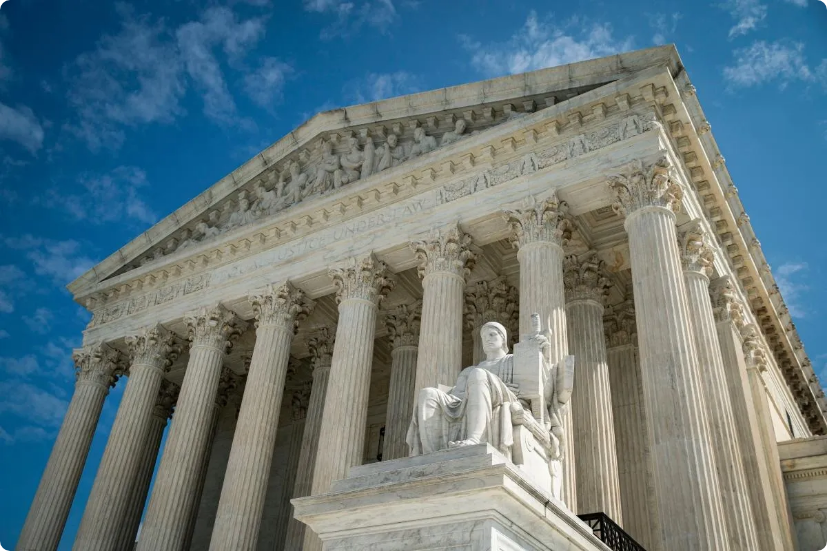What is the statue in the foreground holding?
Refer to the image and respond with a one-word or short-phrase answer.

A book and a staff